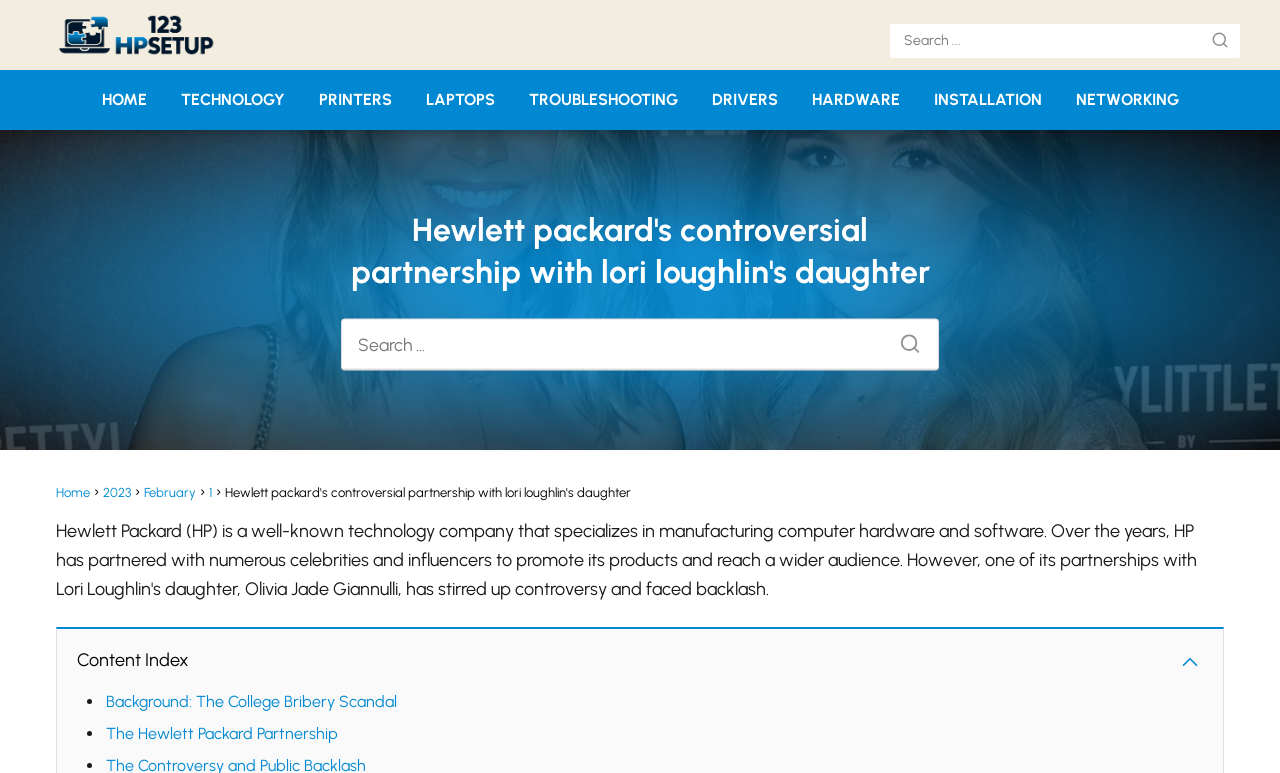Based on the element description The Hewlett Packard Partnership, identify the bounding box coordinates for the UI element. The coordinates should be in the format (top-left x, top-left y, bottom-right x, bottom-right y) and within the 0 to 1 range.

[0.083, 0.937, 0.264, 0.961]